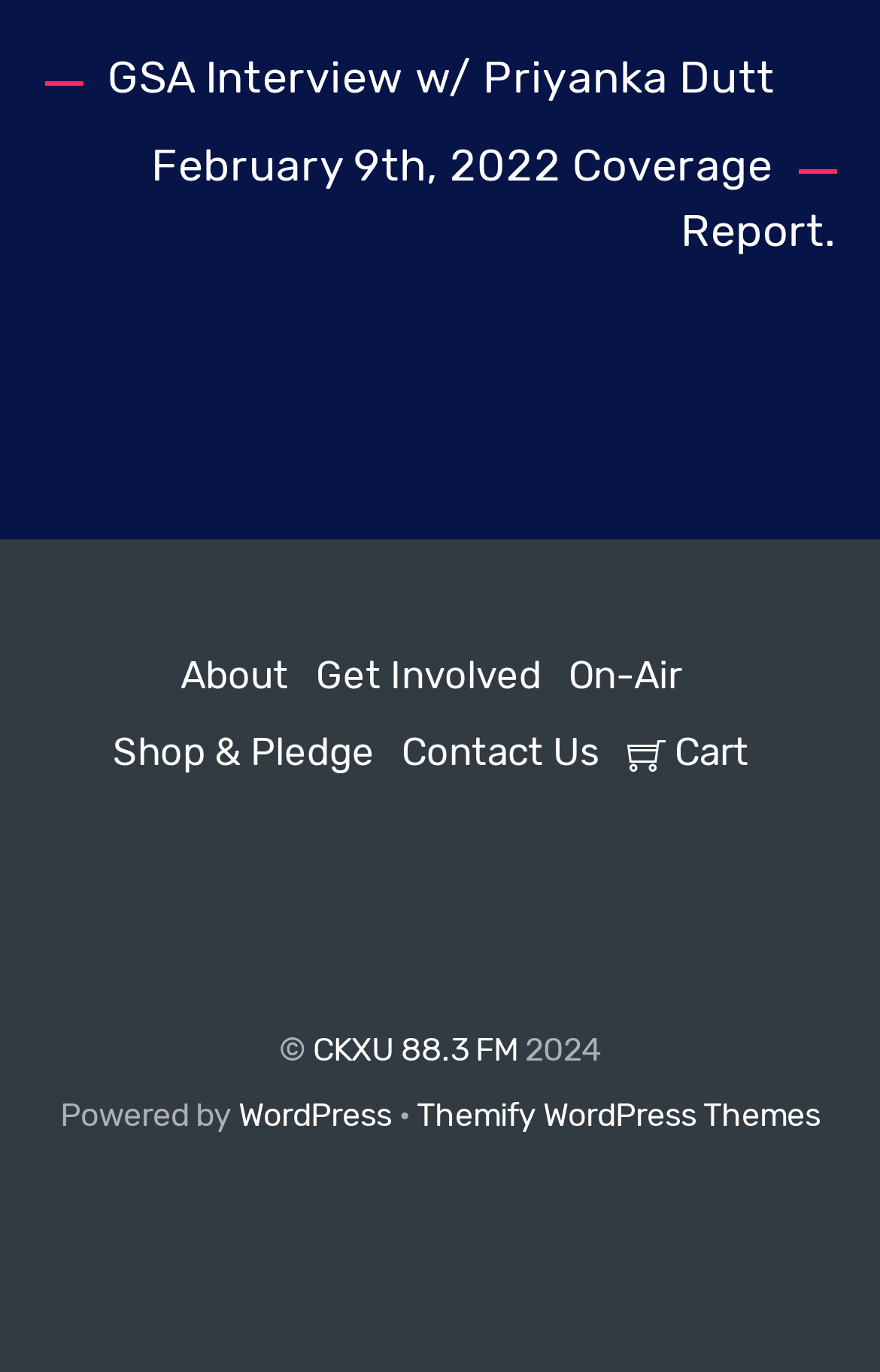Identify the bounding box coordinates of the section to be clicked to complete the task described by the following instruction: "visit the Shop & Pledge page". The coordinates should be four float numbers between 0 and 1, formatted as [left, top, right, bottom].

[0.128, 0.531, 0.426, 0.564]